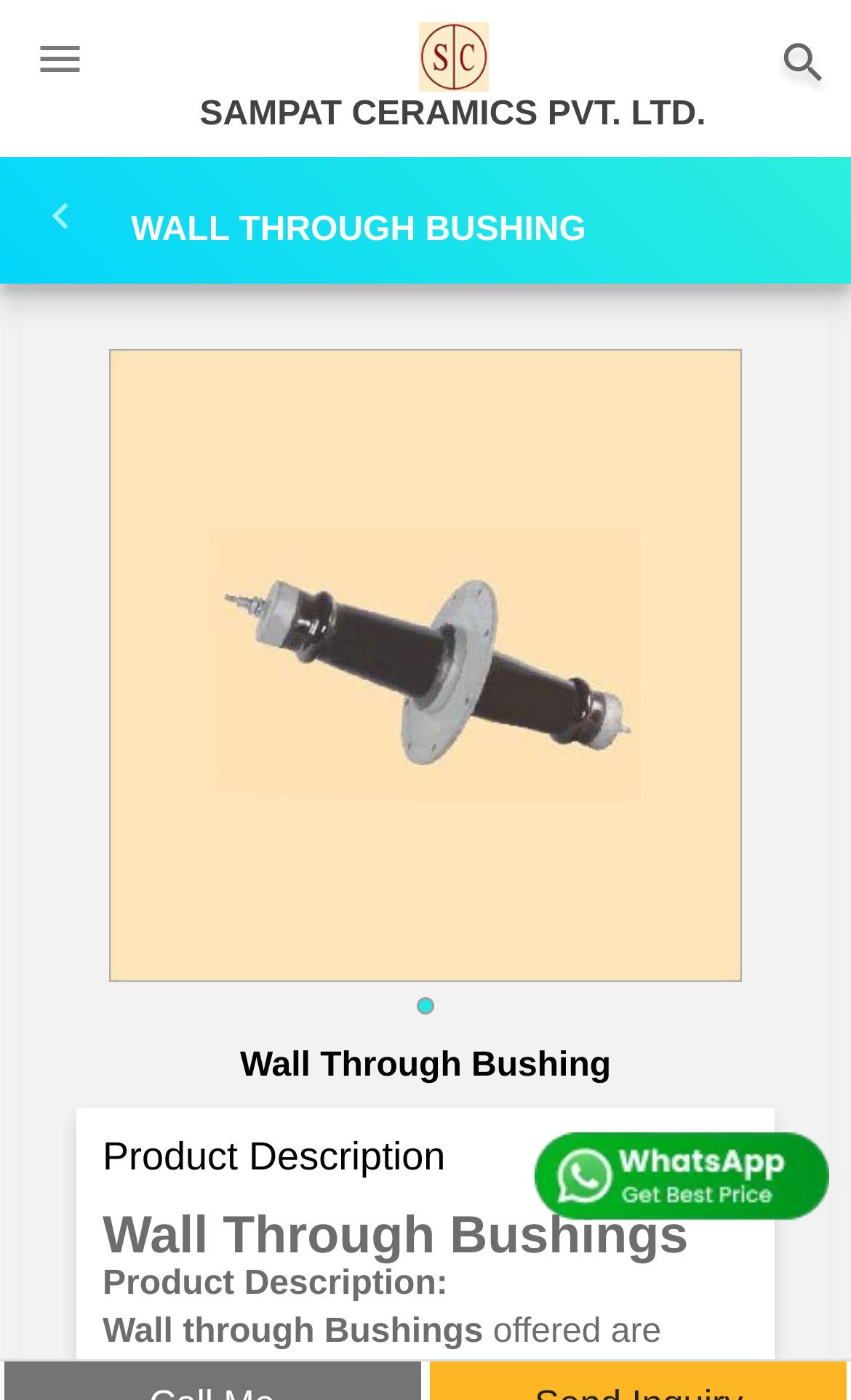Can you find and provide the title of the webpage?

WALL THROUGH BUSHING